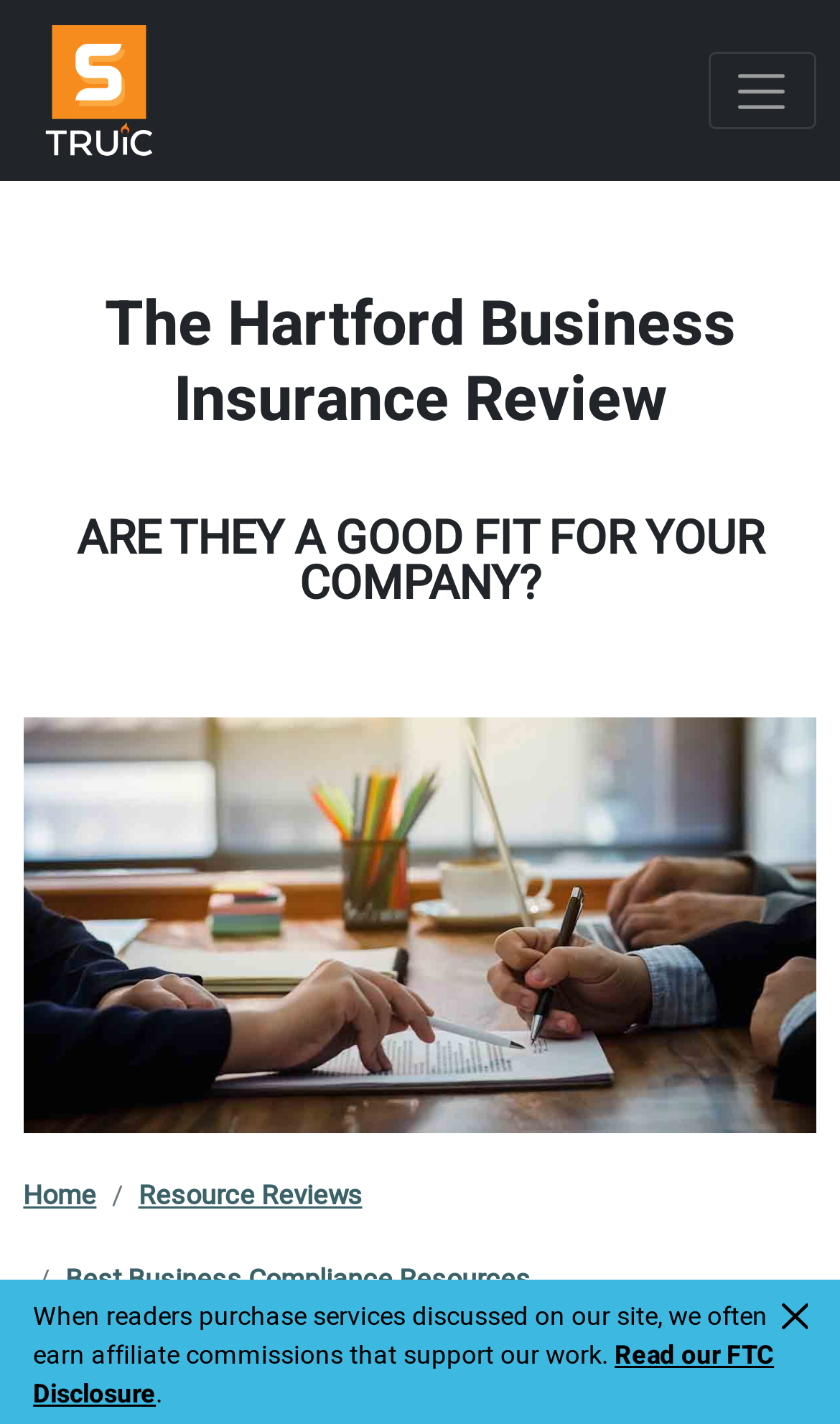Please identify the bounding box coordinates of the clickable element to fulfill the following instruction: "Click the Startup Savant Logo". The coordinates should be four float numbers between 0 and 1, i.e., [left, top, right, bottom].

[0.028, 0.011, 0.207, 0.116]